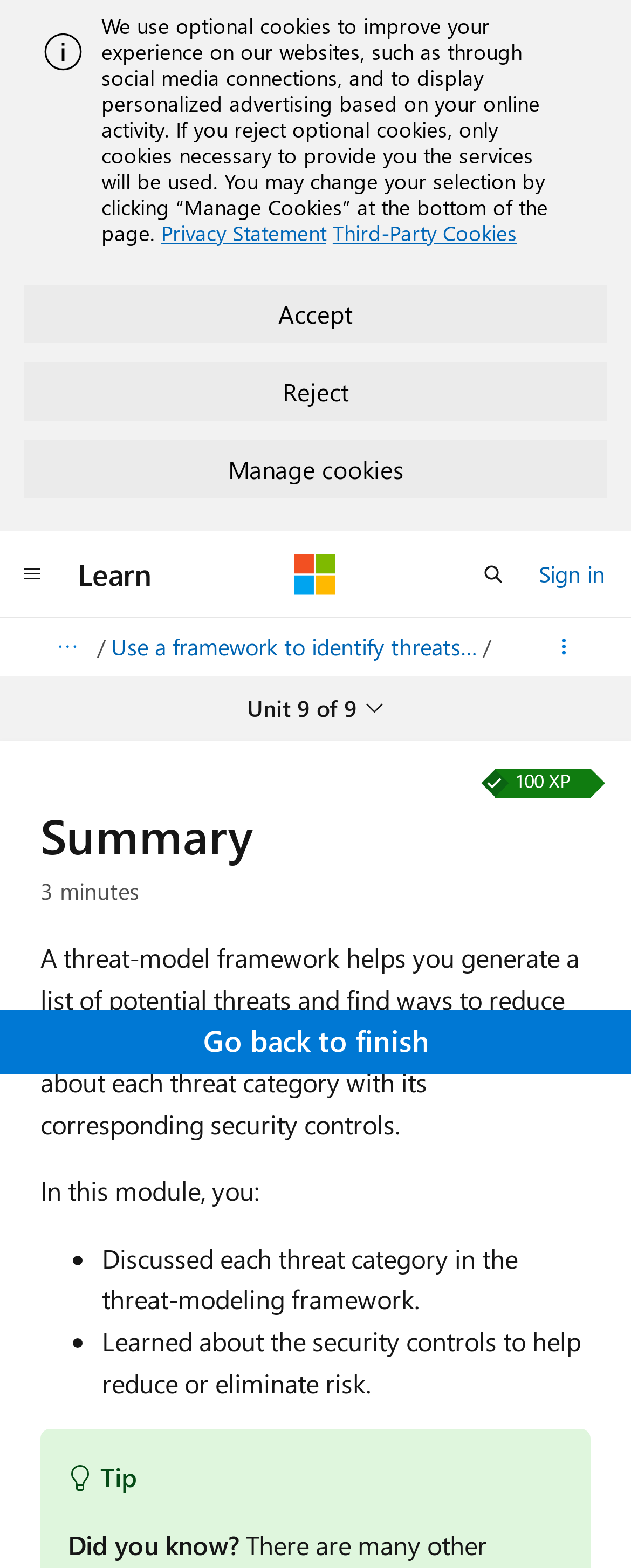What is the current unit number?
Examine the image closely and answer the question with as much detail as possible.

I determined the current unit number by looking at the navigation element with the text 'Unit 9 of 9' which indicates that the user is currently on the 9th unit.